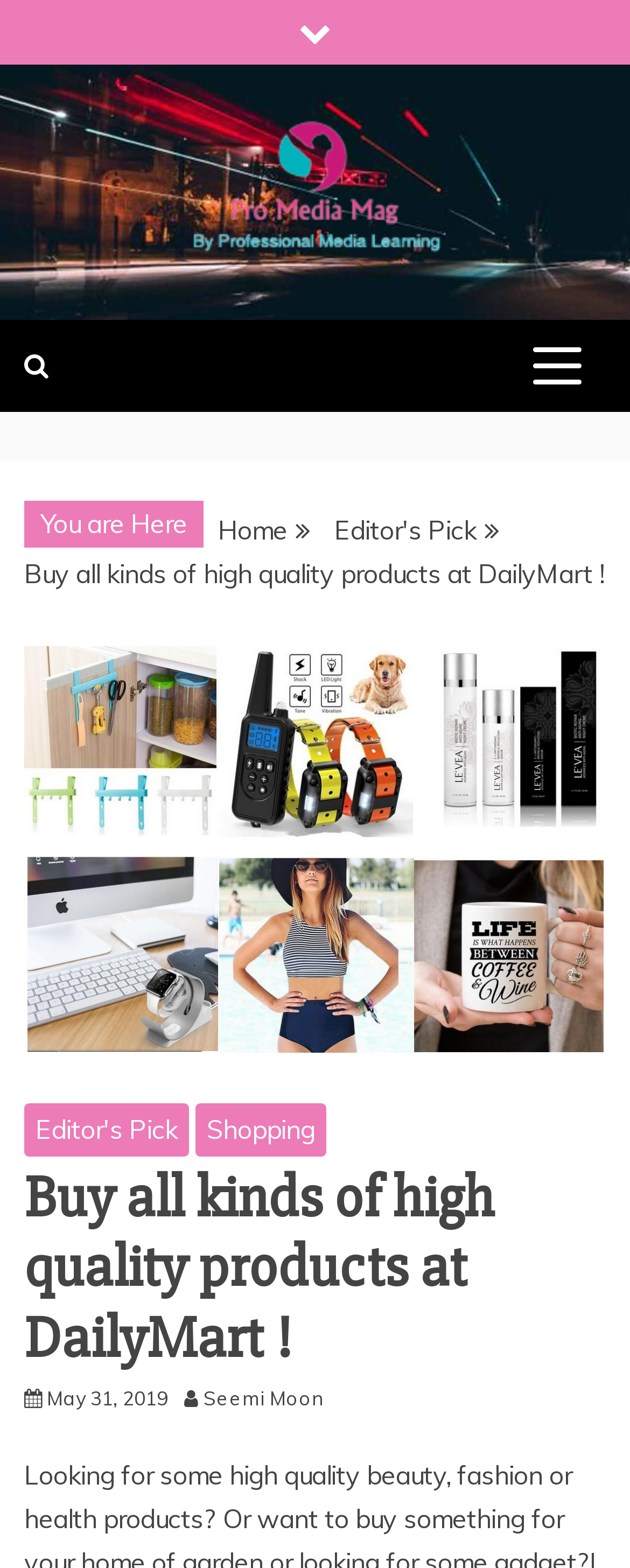Pinpoint the bounding box coordinates of the clickable area needed to execute the instruction: "View the shopping page". The coordinates should be specified as four float numbers between 0 and 1, i.e., [left, top, right, bottom].

[0.31, 0.704, 0.518, 0.738]